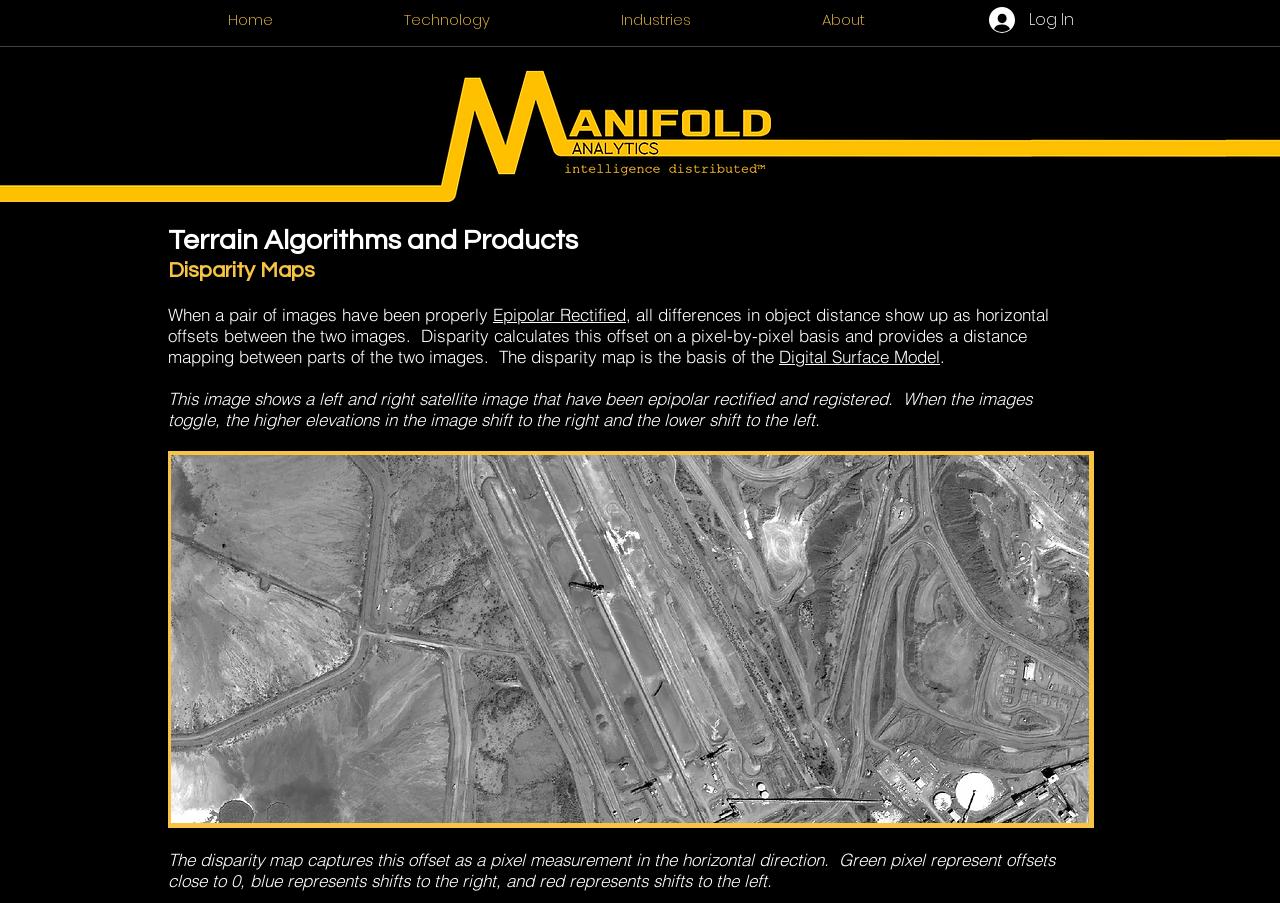Locate the bounding box coordinates of the element's region that should be clicked to carry out the following instruction: "Toggle the slide show gallery". The coordinates need to be four float numbers between 0 and 1, i.e., [left, top, right, bottom].

[0.134, 0.504, 0.851, 0.911]